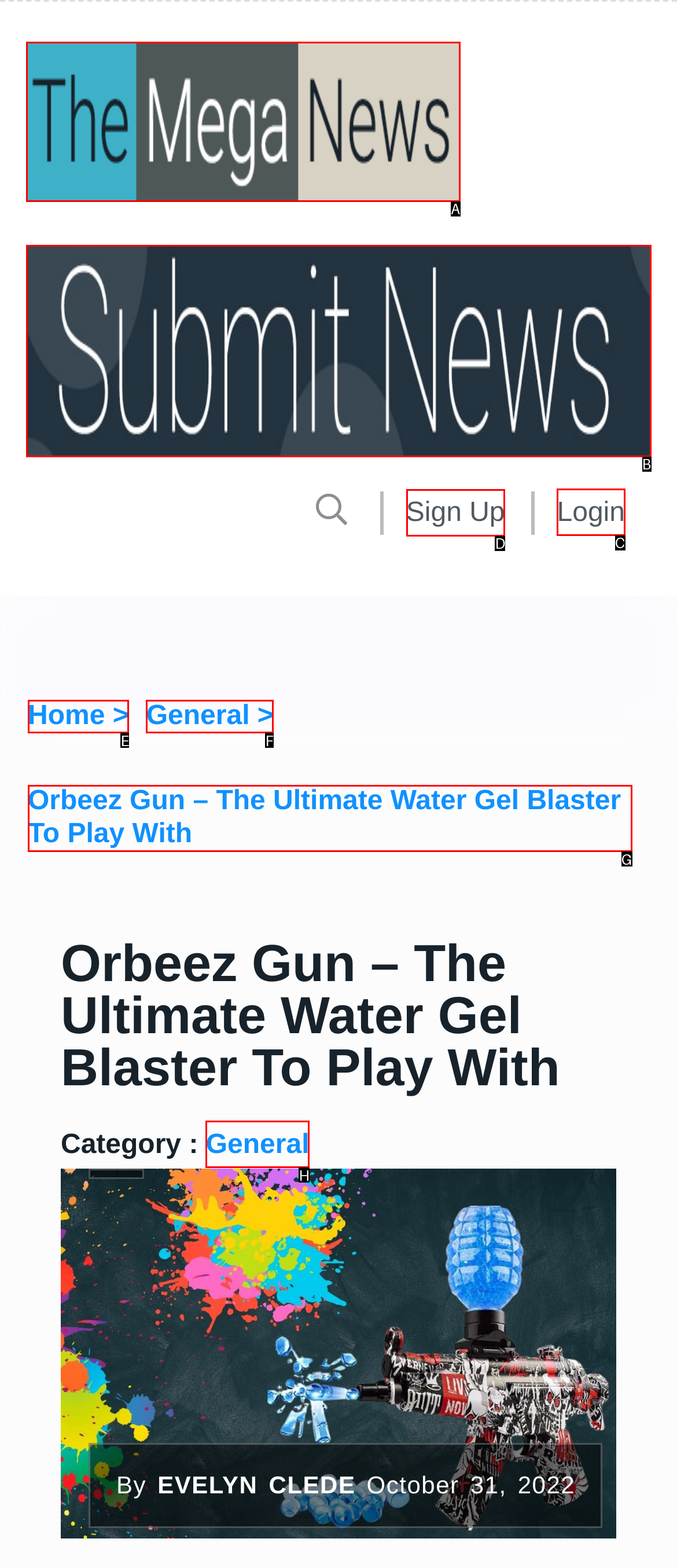Select the letter of the option that should be clicked to achieve the specified task: Click the Sign Up link. Respond with just the letter.

D